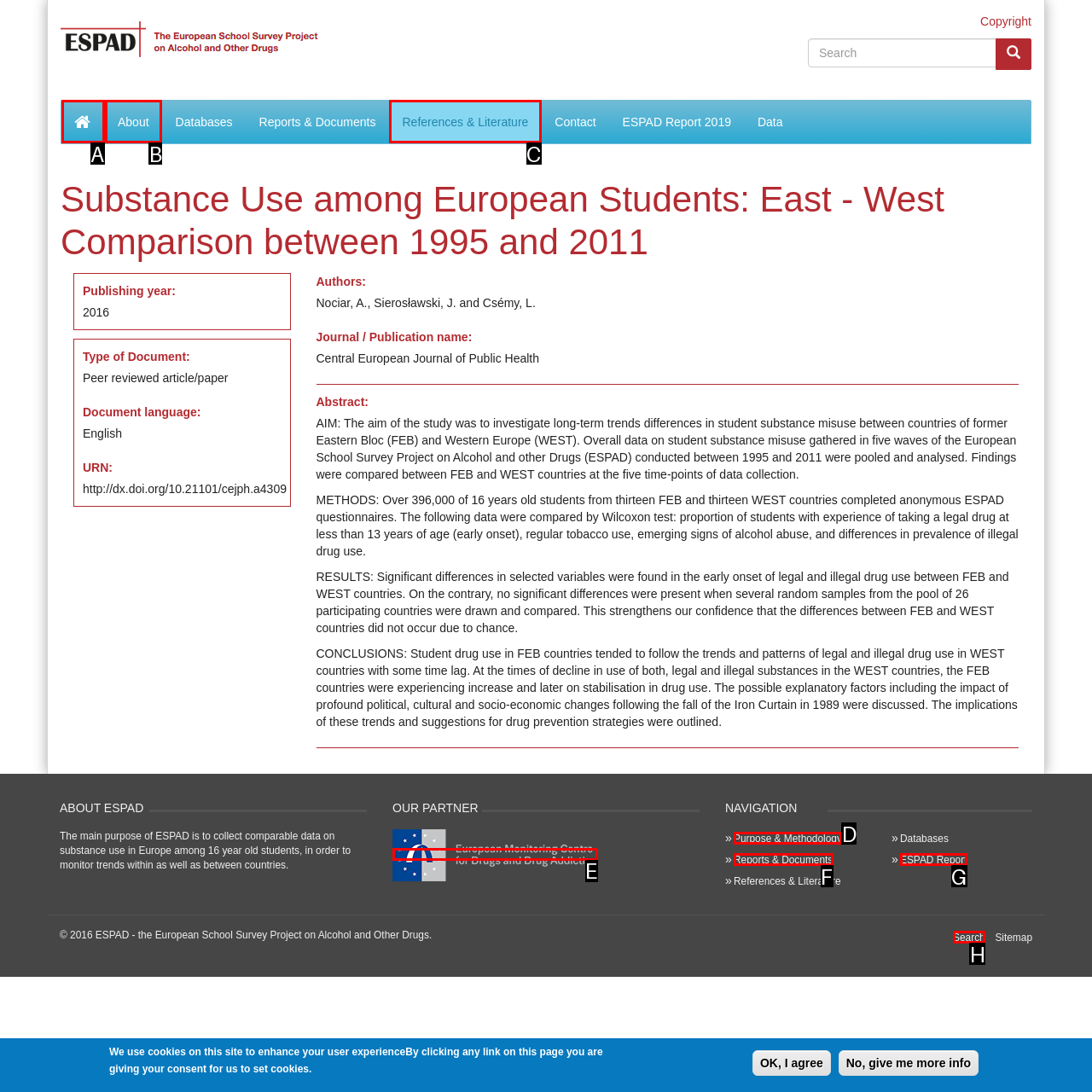Select the appropriate option that fits: Home
Reply with the letter of the correct choice.

A